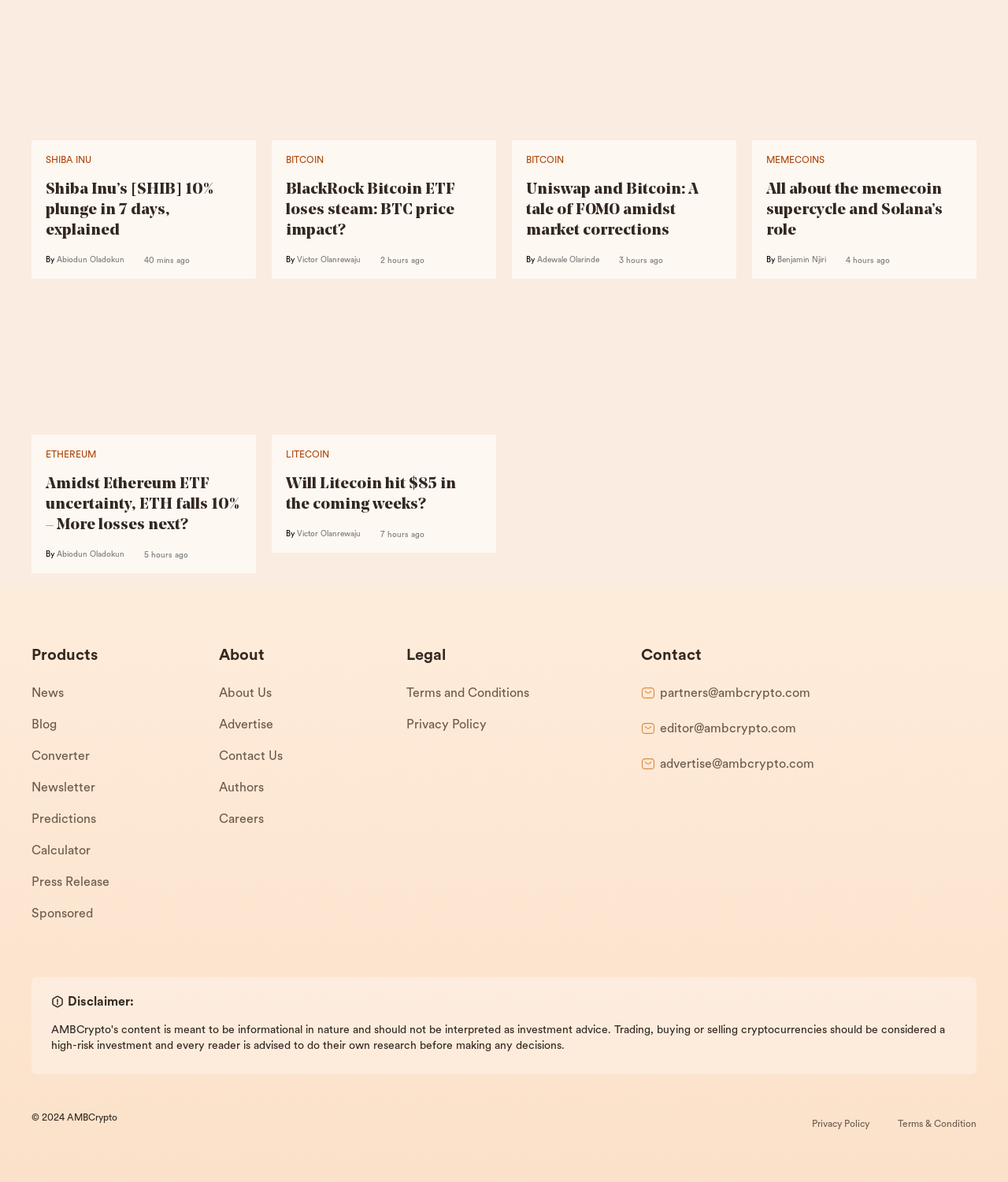What is the purpose of the 'Converter' link?
With the help of the image, please provide a detailed response to the question.

The 'Converter' link on the webpage is likely used for currency conversion, as it is a common feature on cryptocurrency-related websites.